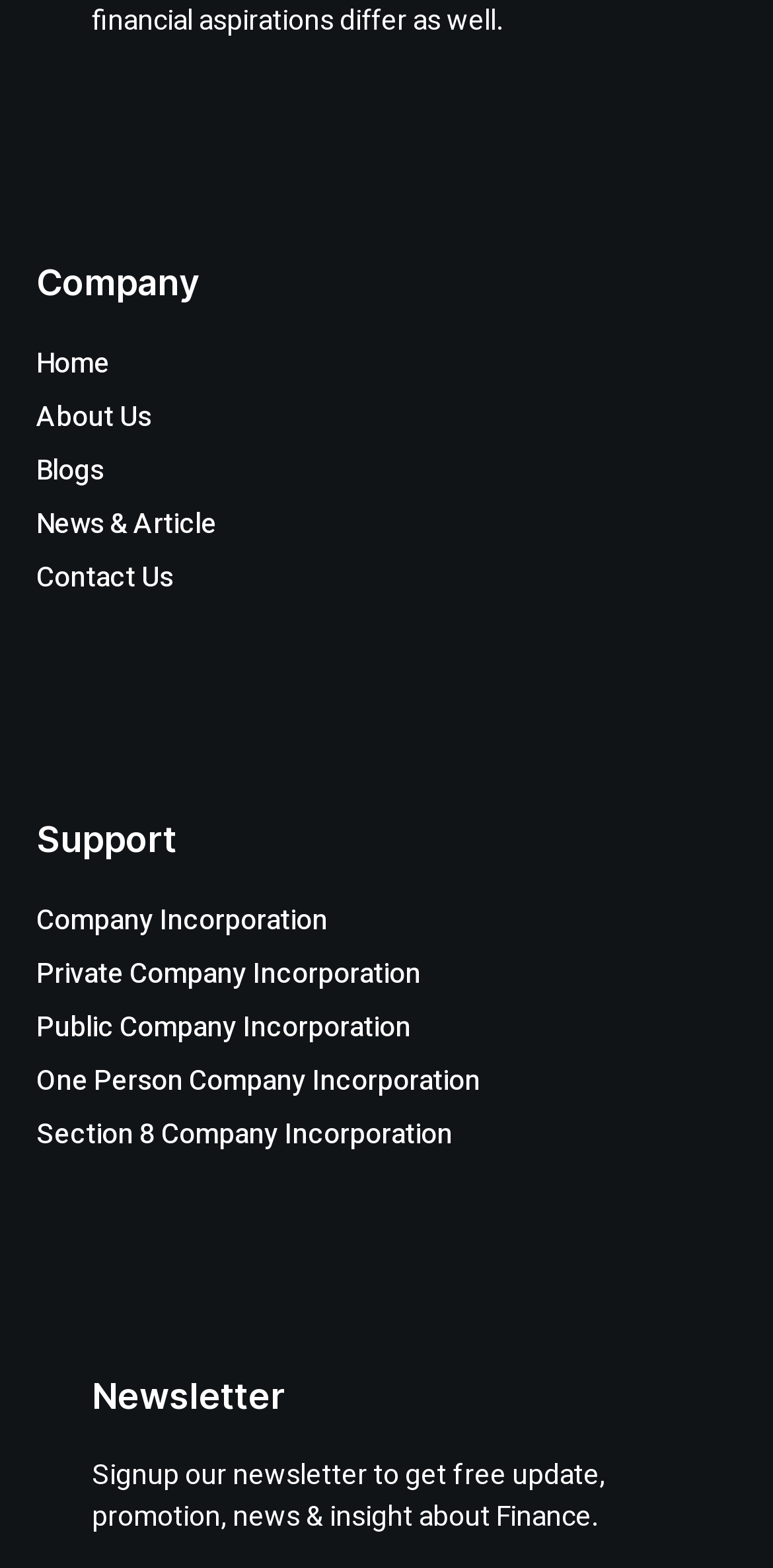Kindly determine the bounding box coordinates for the clickable area to achieve the given instruction: "Learn about Company Incorporation".

[0.047, 0.573, 0.881, 0.6]